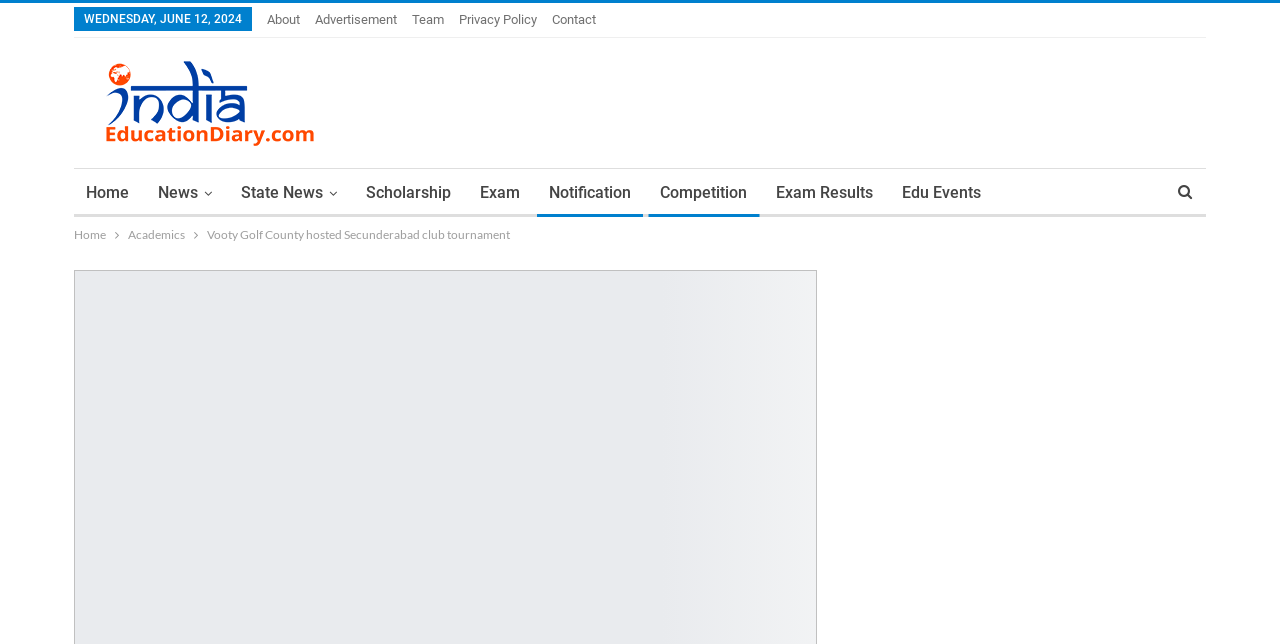Identify and extract the main heading of the webpage.

Vooty Golf County Hosted Secunderabad Club Tournament